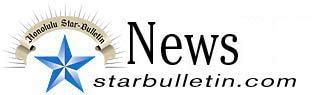Please give a one-word or short phrase response to the following question: 
What is the font style of the newspaper's name?

Bold black font